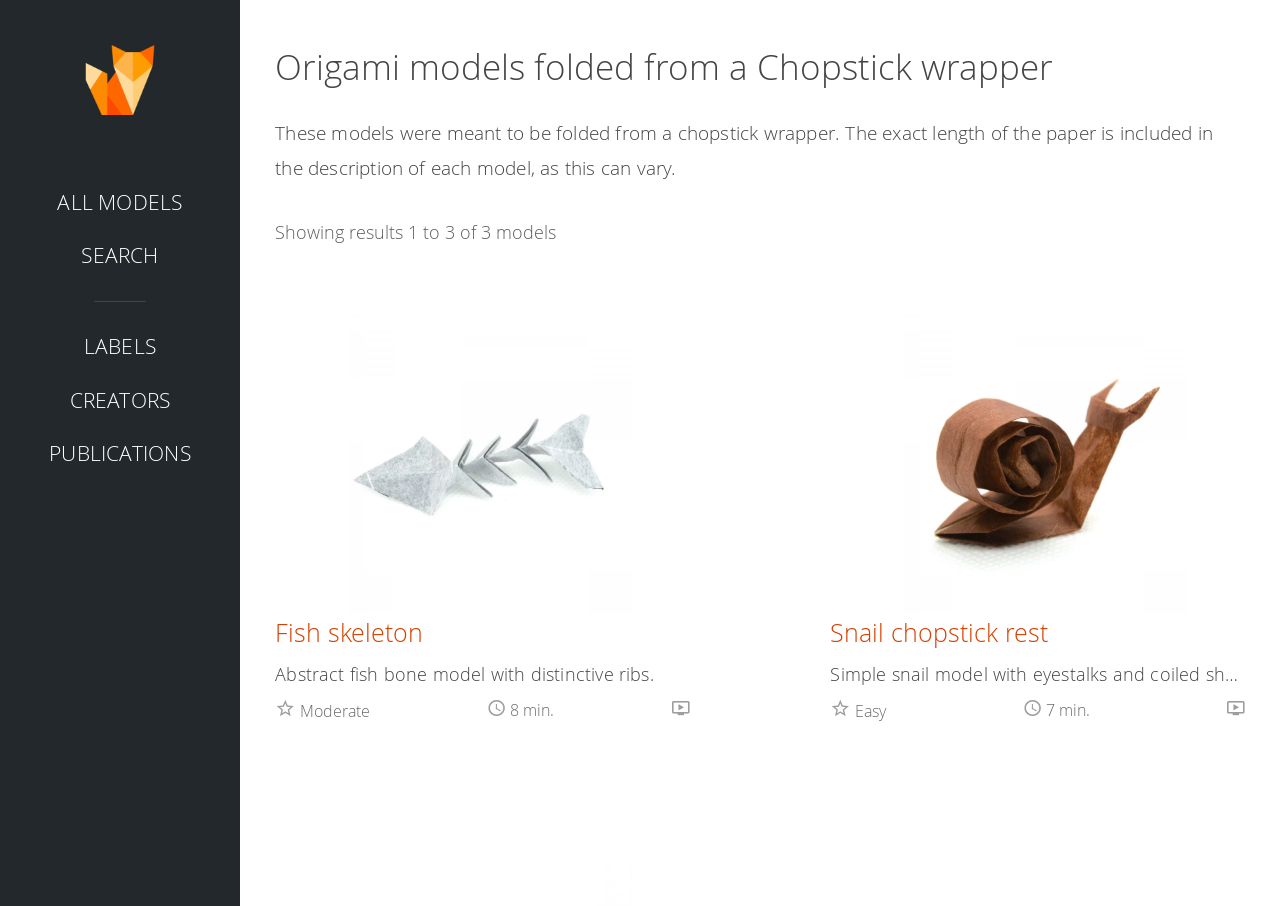How many models are shown on this page?
Please provide a single word or phrase as your answer based on the image.

3